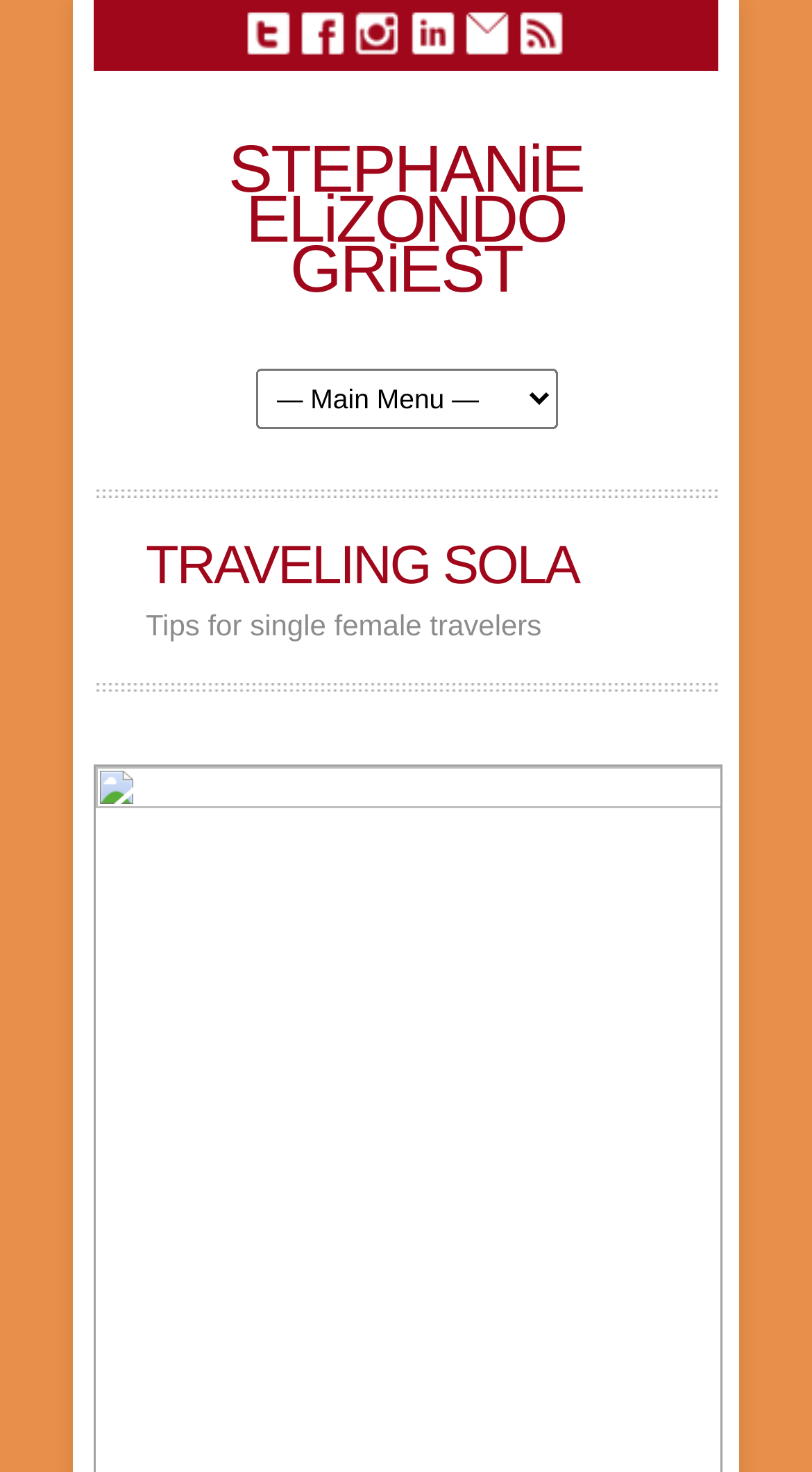Identify the bounding box coordinates for the element that needs to be clicked to fulfill this instruction: "visit Twitter". Provide the coordinates in the format of four float numbers between 0 and 1: [left, top, right, bottom].

[0.302, 0.007, 0.358, 0.038]